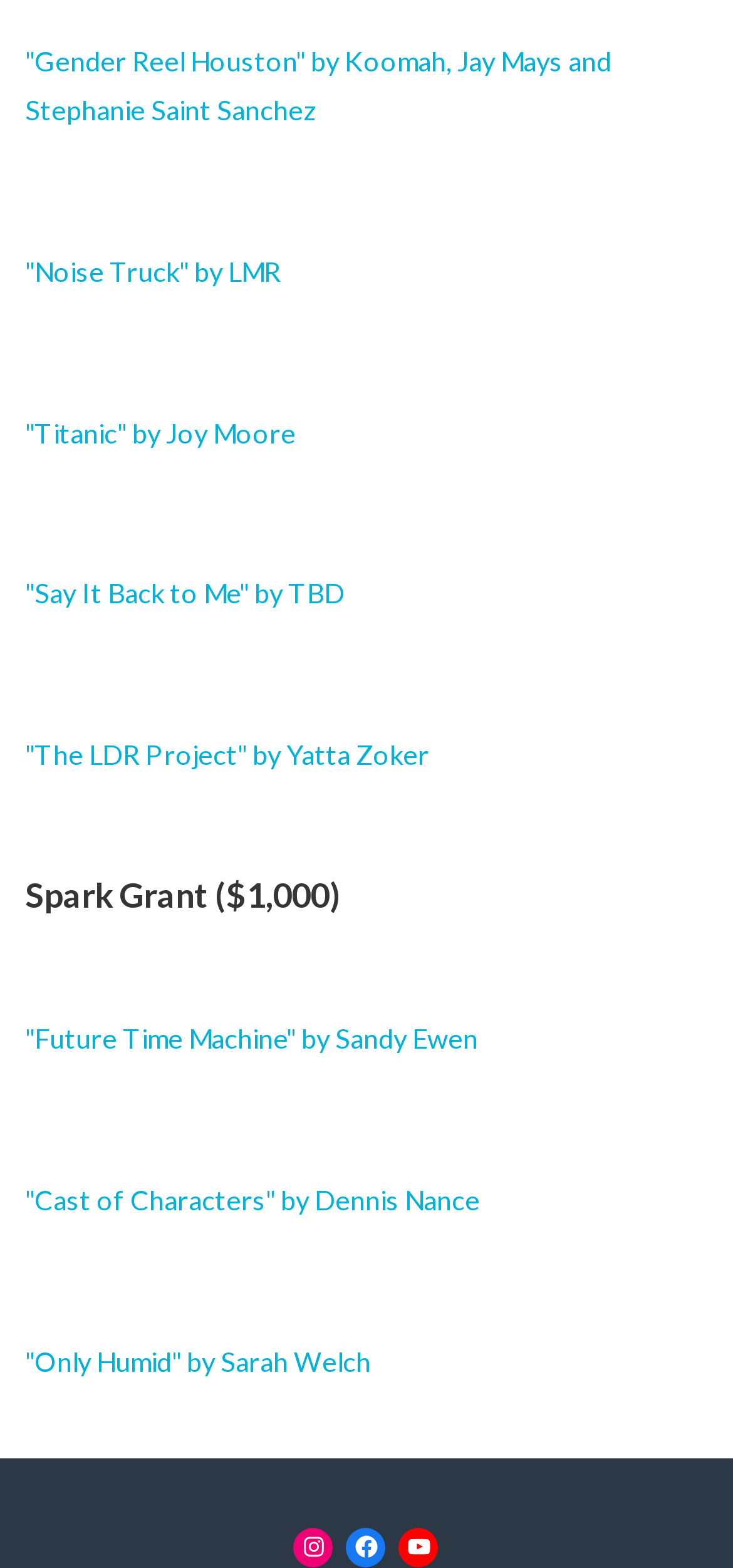Please identify the bounding box coordinates of the clickable element to fulfill the following instruction: "Learn more about the Spark Grant". The coordinates should be four float numbers between 0 and 1, i.e., [left, top, right, bottom].

[0.034, 0.556, 0.966, 0.586]